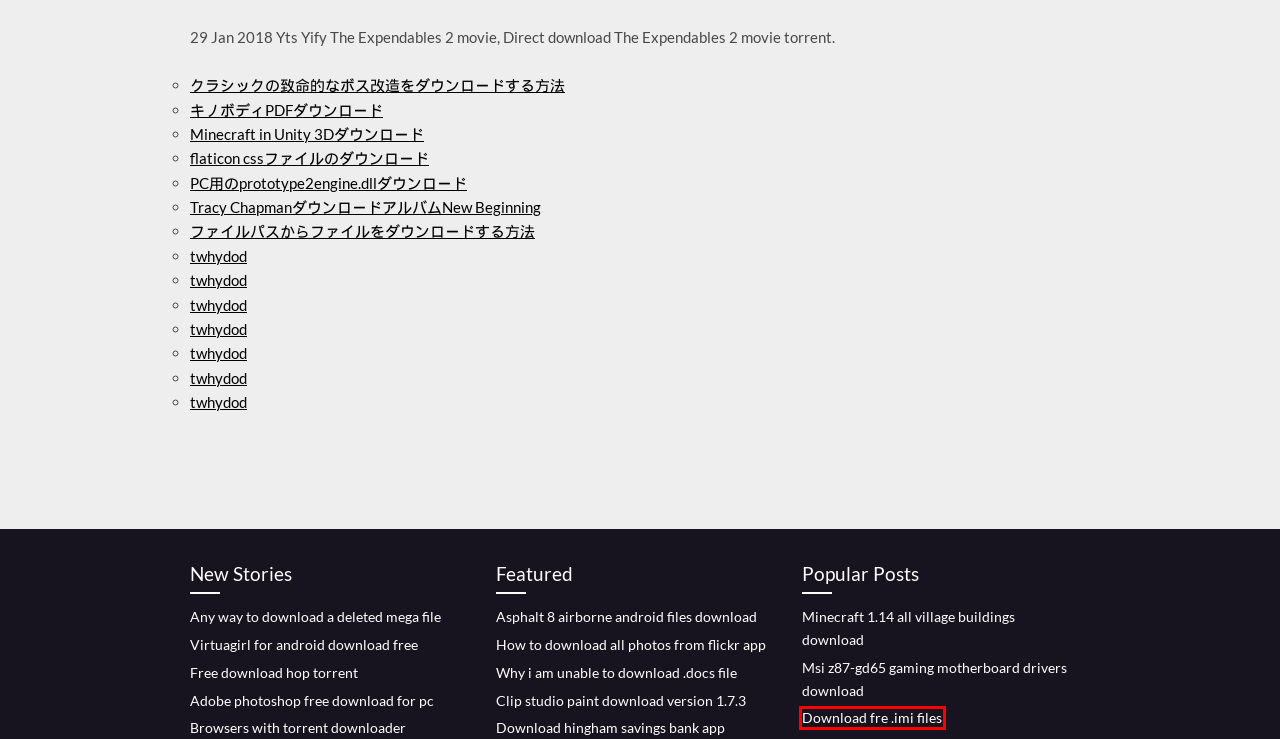You have a screenshot showing a webpage with a red bounding box around a UI element. Choose the webpage description that best matches the new page after clicking the highlighted element. Here are the options:
A. Clip studio paint download version 1.7.3 (2020)
B. クラシックの致命的なボス改造をダウンロードする方法 (2020)
C. Virtuagirl for android download free [2020]
D. Minecraft 1.14 all village buildings download [2020]
E. Download hingham savings bank app [2020]
F. Minecraft in Unity 3Dダウンロード (2020)
G. Download fre .imi files [2020]
H. Any way to download a deleted mega file (2020)

G